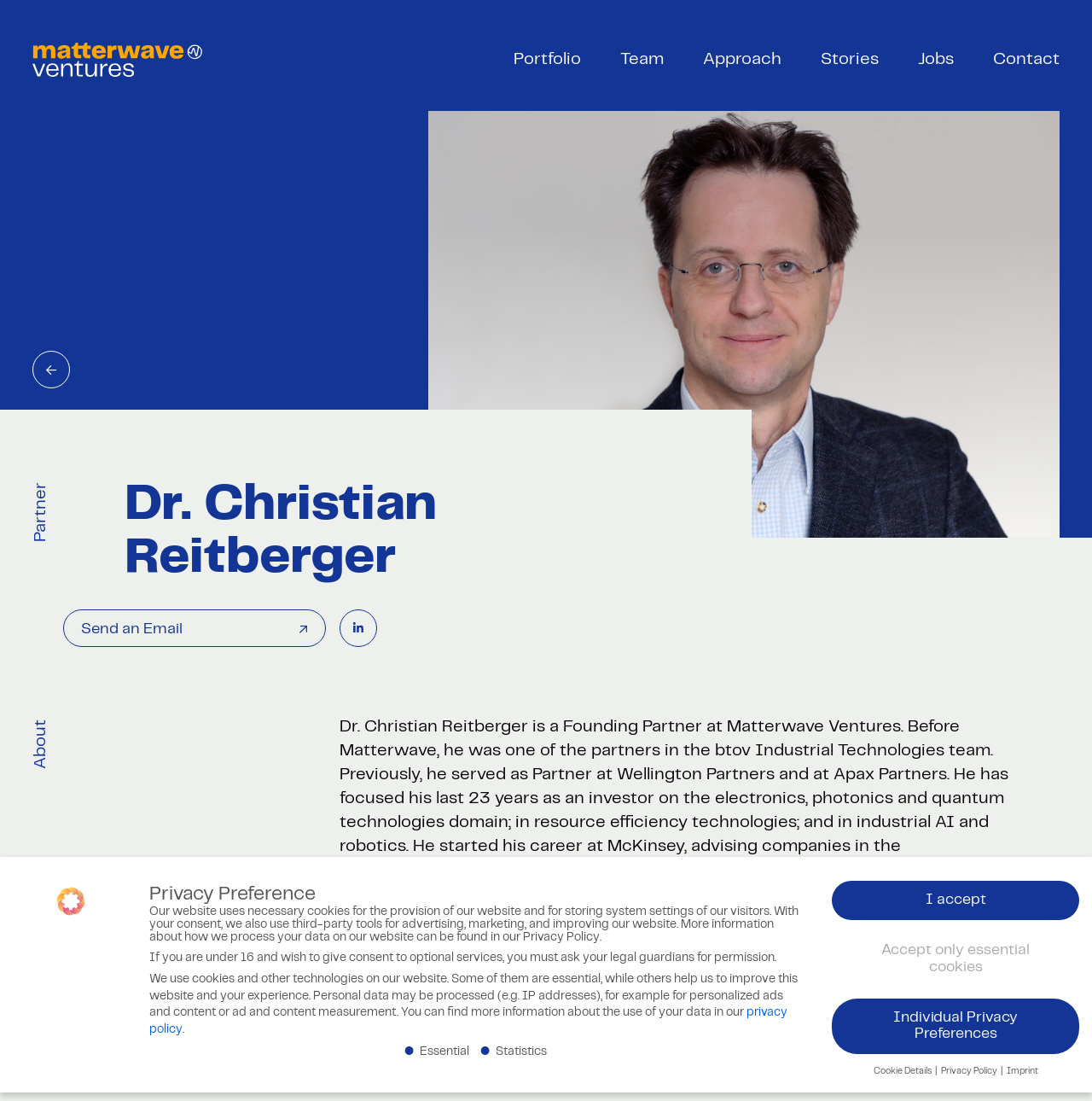Please identify the bounding box coordinates of the element's region that I should click in order to complete the following instruction: "Learn more about the company's approach". The bounding box coordinates consist of four float numbers between 0 and 1, i.e., [left, top, right, bottom].

[0.643, 0.047, 0.715, 0.066]